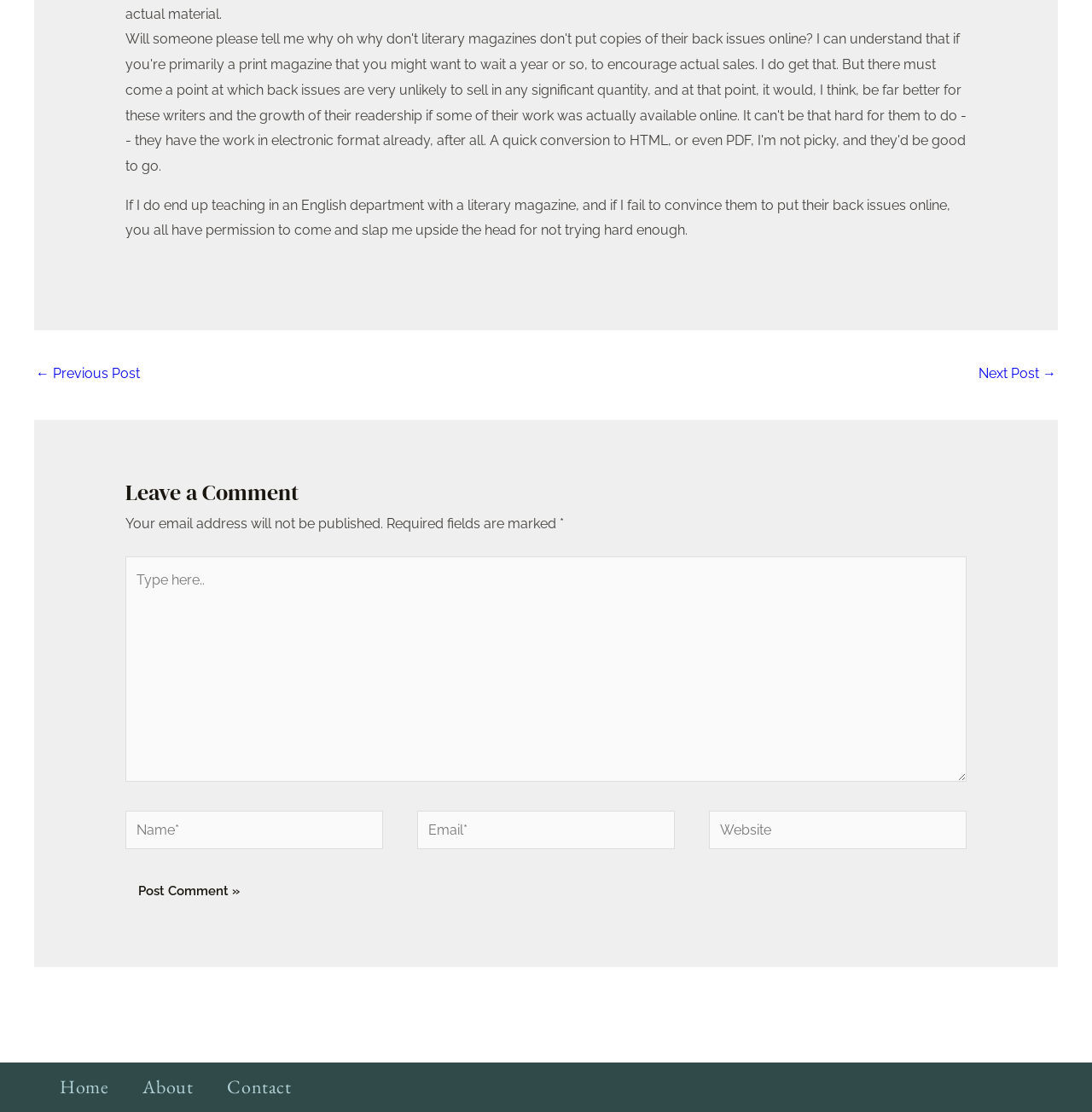Given the element description: "parent_node: Email* name="email" placeholder="Email*"", predict the bounding box coordinates of this UI element. The coordinates must be four float numbers between 0 and 1, given as [left, top, right, bottom].

[0.382, 0.729, 0.618, 0.764]